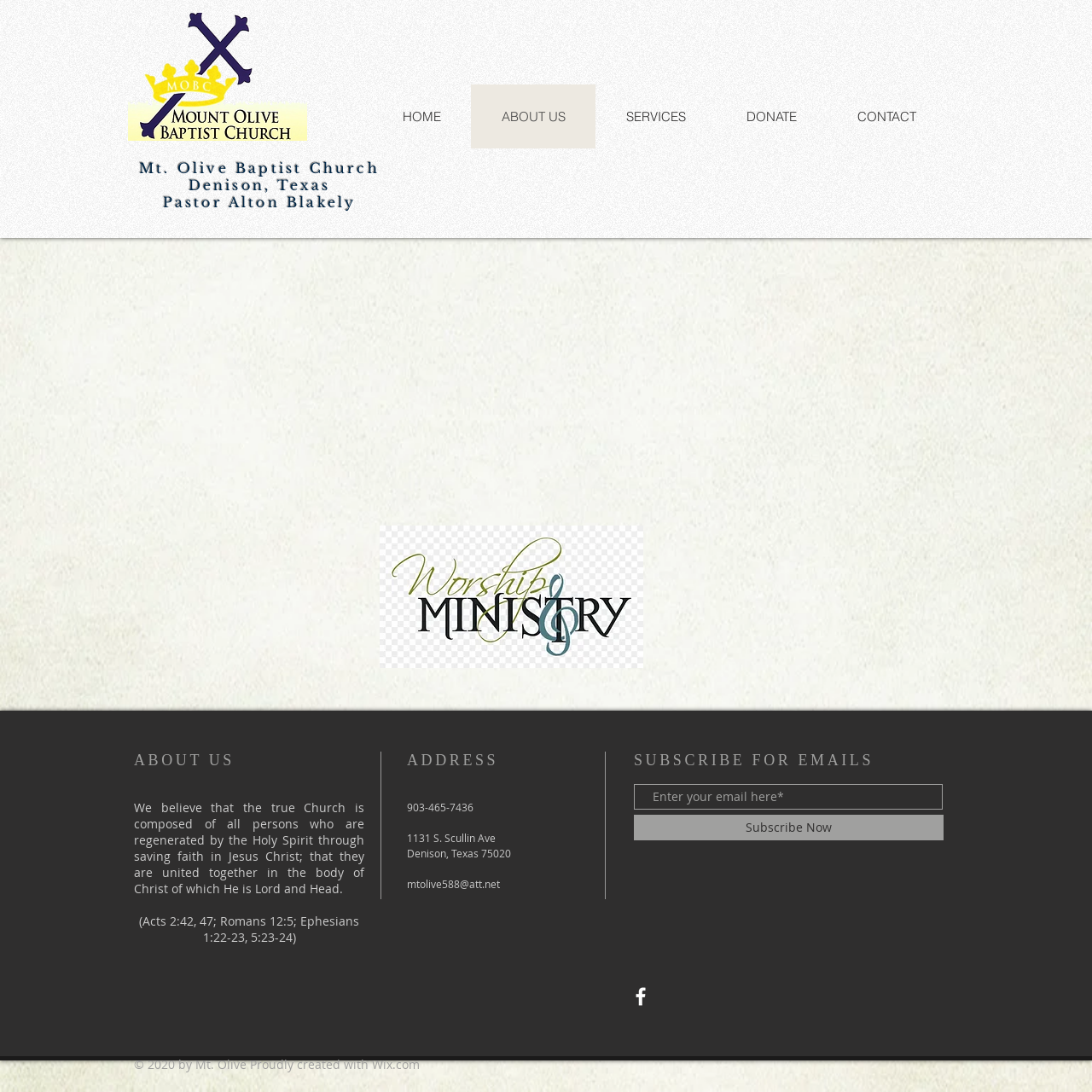Provide a single word or phrase to answer the given question: 
What is the purpose of the 'Subscribe for Emails' section?

To receive church updates